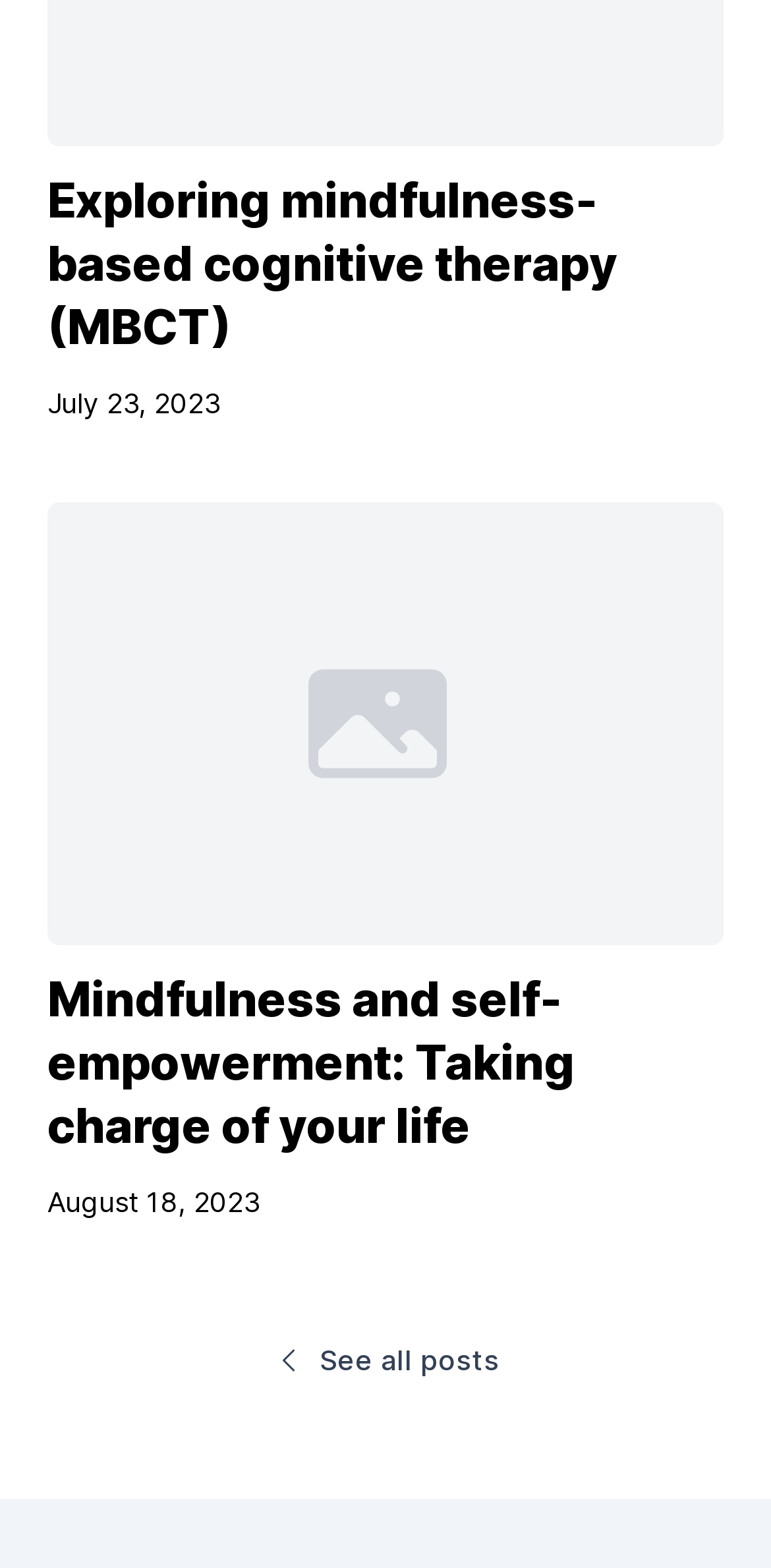Please give a concise answer to this question using a single word or phrase: 
How many articles are listed on this page?

Two